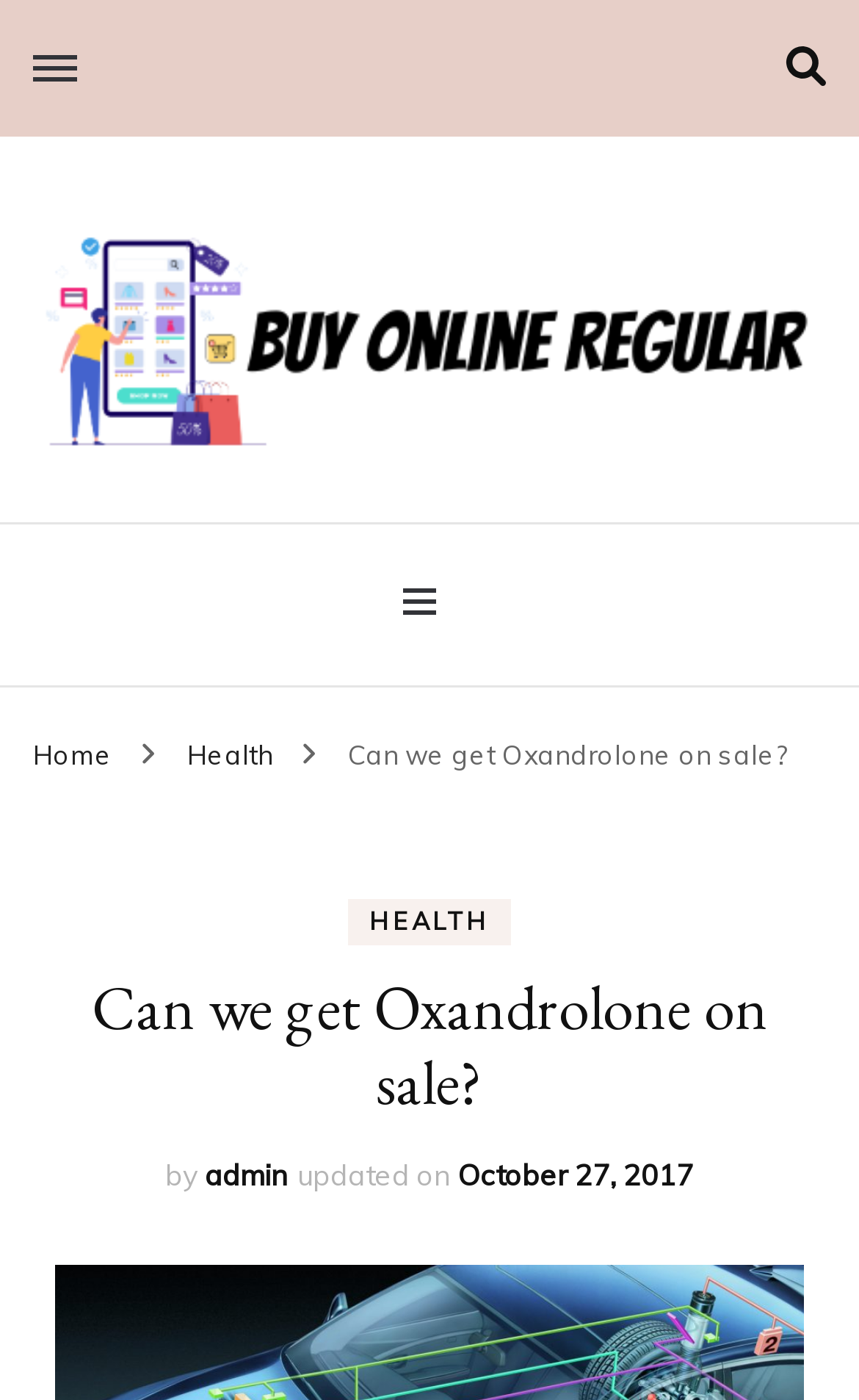What is the main topic of this webpage?
We need a detailed and exhaustive answer to the question. Please elaborate.

Based on the webpage's content, especially the header 'Can we get Oxandrolone on sale?' and the links related to health, it is clear that the main topic of this webpage is Oxandrolone, a type of steroid.